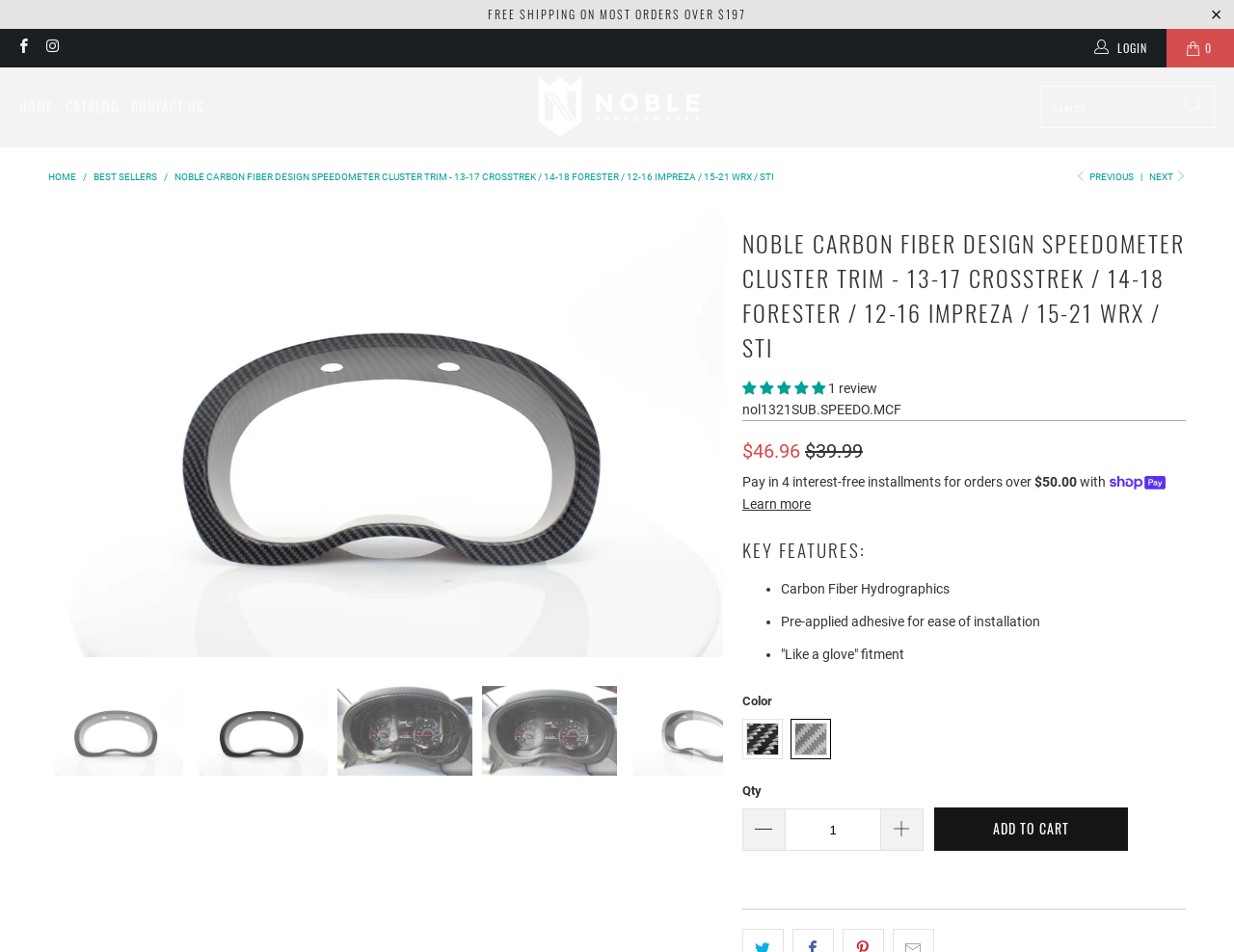Please reply to the following question with a single word or a short phrase:
What is the material of the Speedometer Cluster Trim?

Carbon Fiber